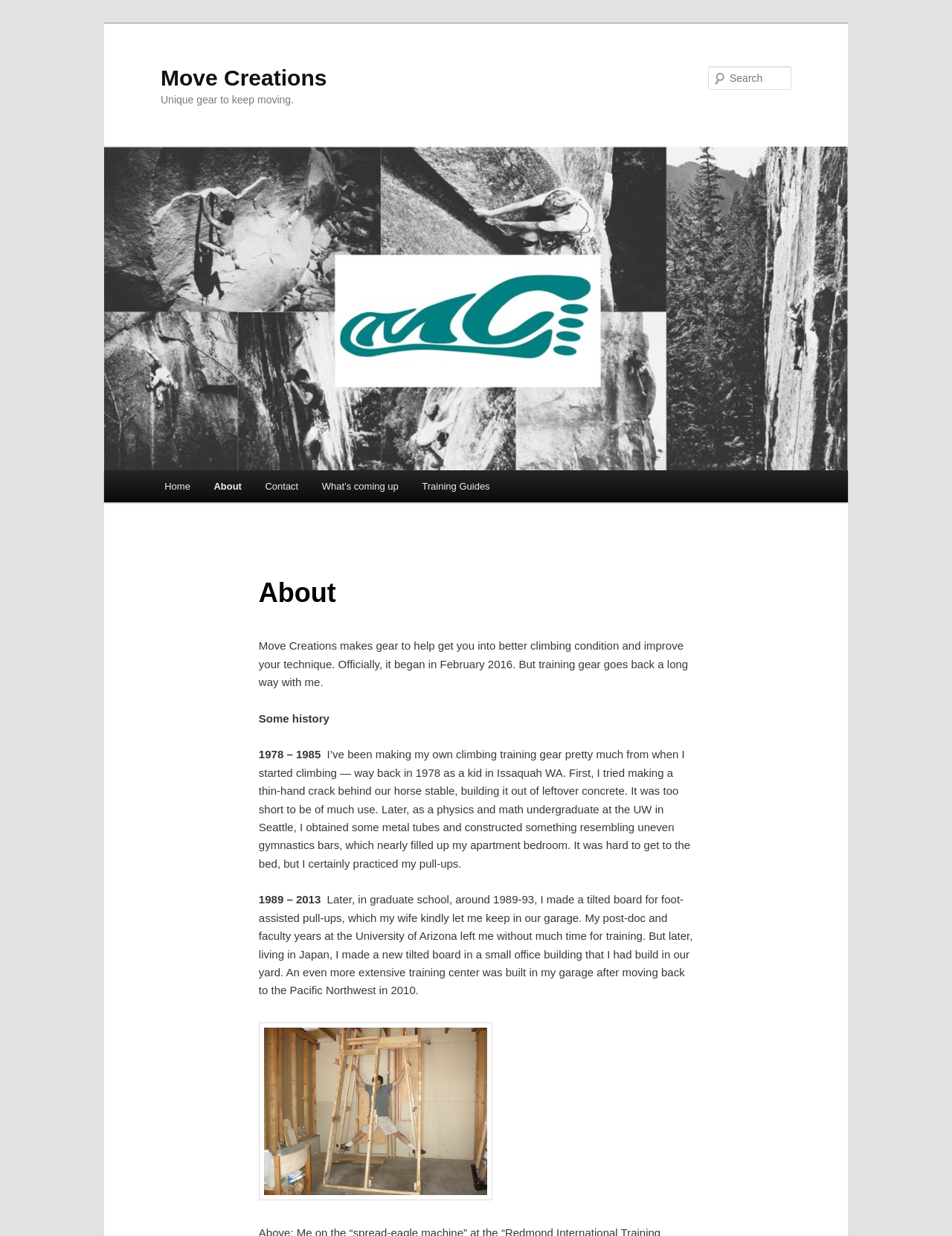Given the description "Training Guides", determine the bounding box of the corresponding UI element.

[0.431, 0.38, 0.527, 0.406]